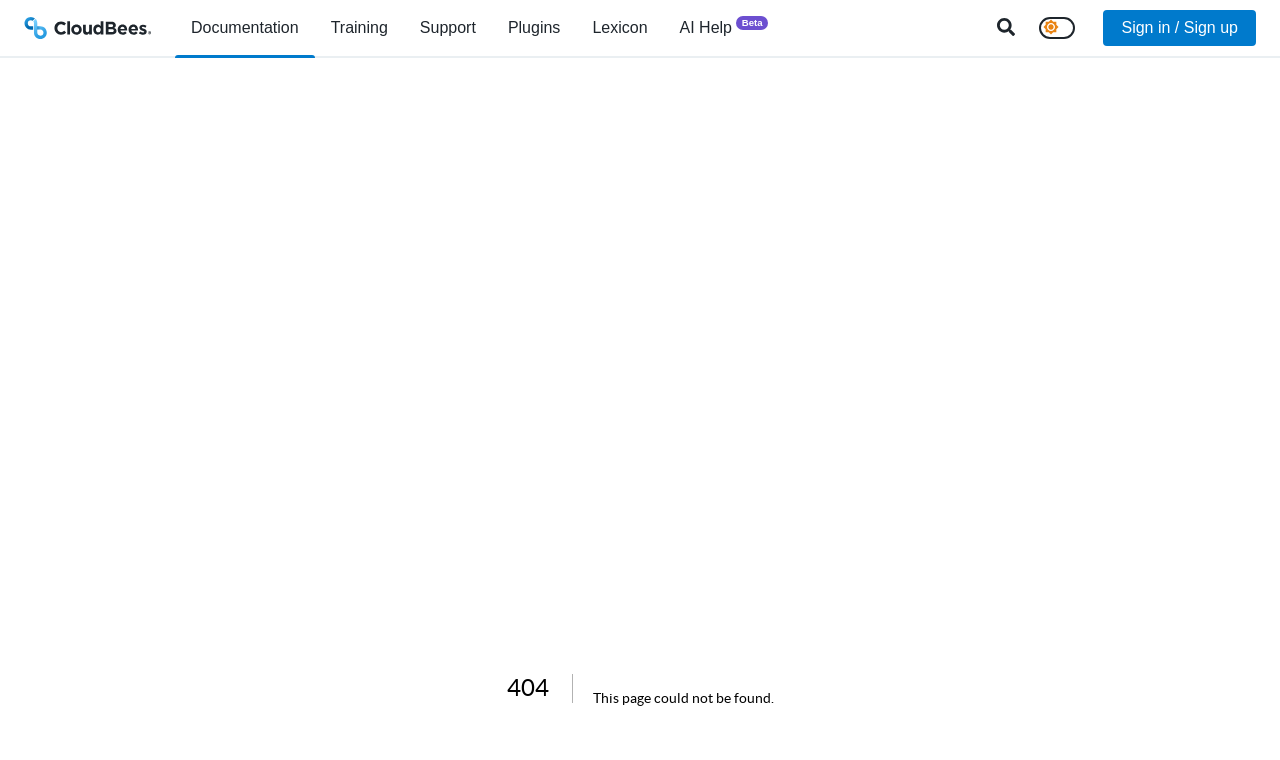What is the state of the checkbox?
Please provide a comprehensive answer based on the information in the image.

I found a checkbox element with the property 'checked: false', indicating that it is currently unchecked.